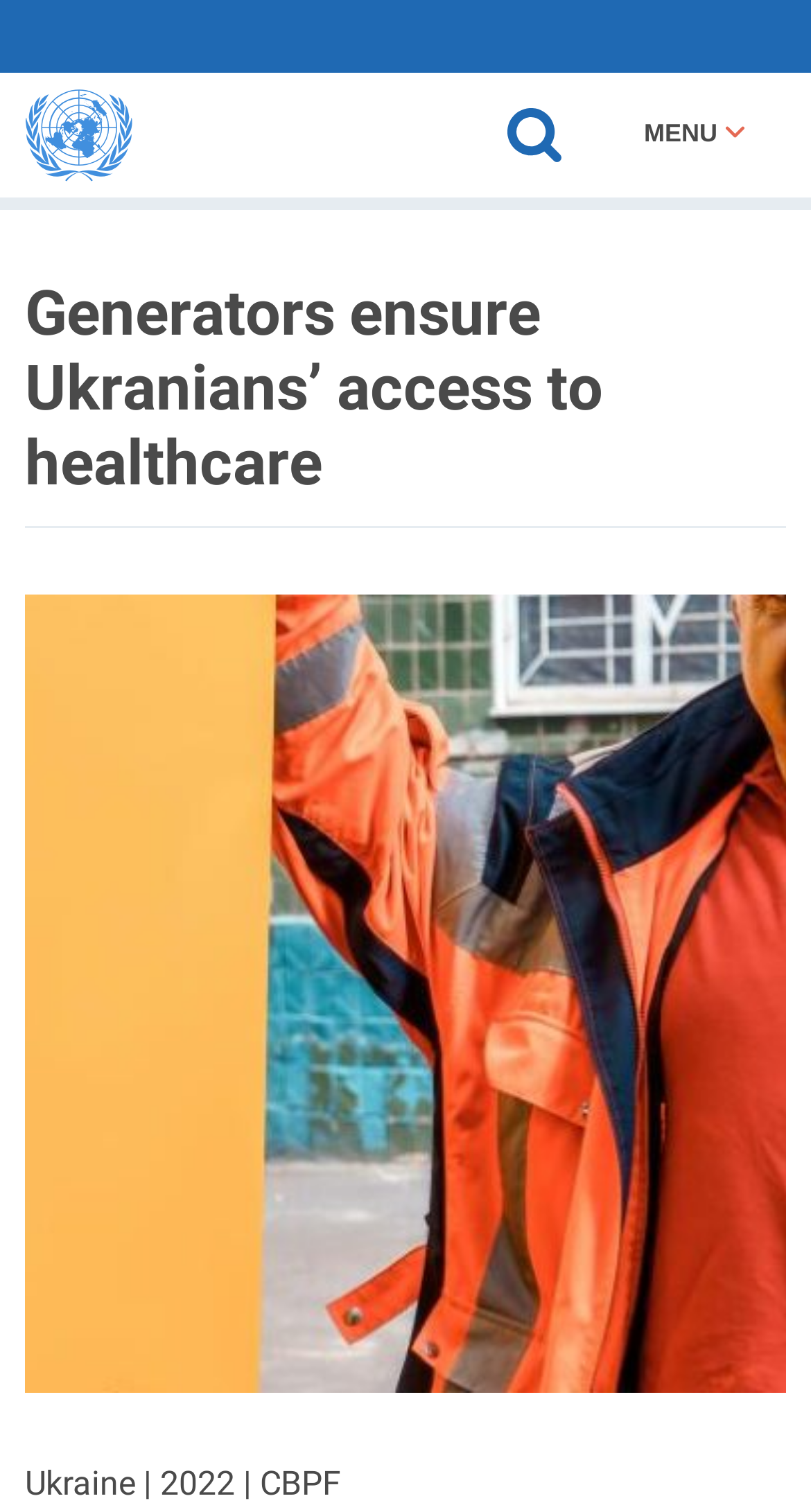Use the details in the image to answer the question thoroughly: 
What is the country where generators were delivered?

I found the answer by looking at the text 'Ukraine | 2022 | CBPF' which is located at the bottom of the webpage, indicating the country where the generators were delivered.